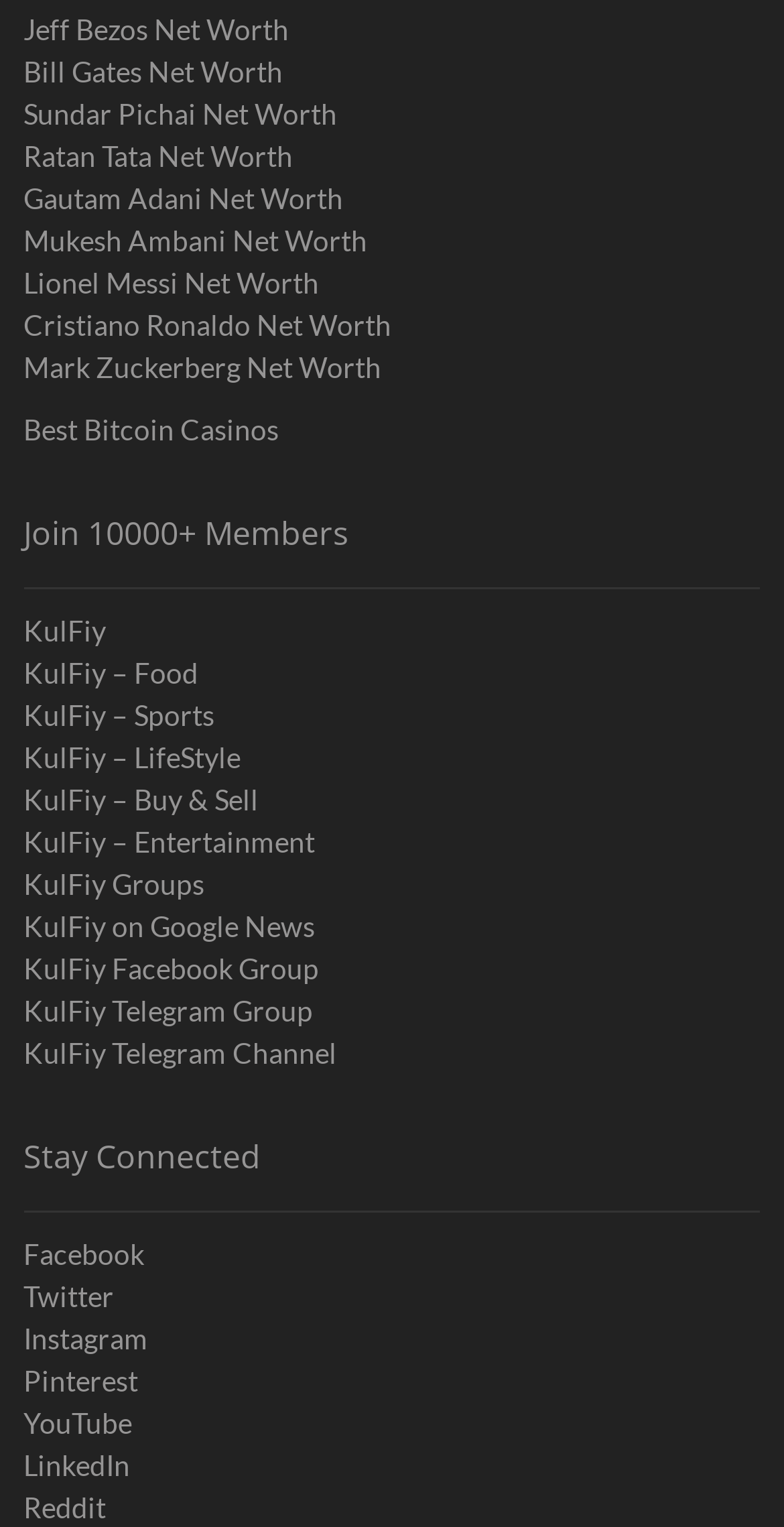Please determine the bounding box coordinates, formatted as (top-left x, top-left y, bottom-right x, bottom-right y), with all values as floating point numbers between 0 and 1. Identify the bounding box of the region described as: KulFiy – Entertainment

[0.03, 0.537, 0.97, 0.565]